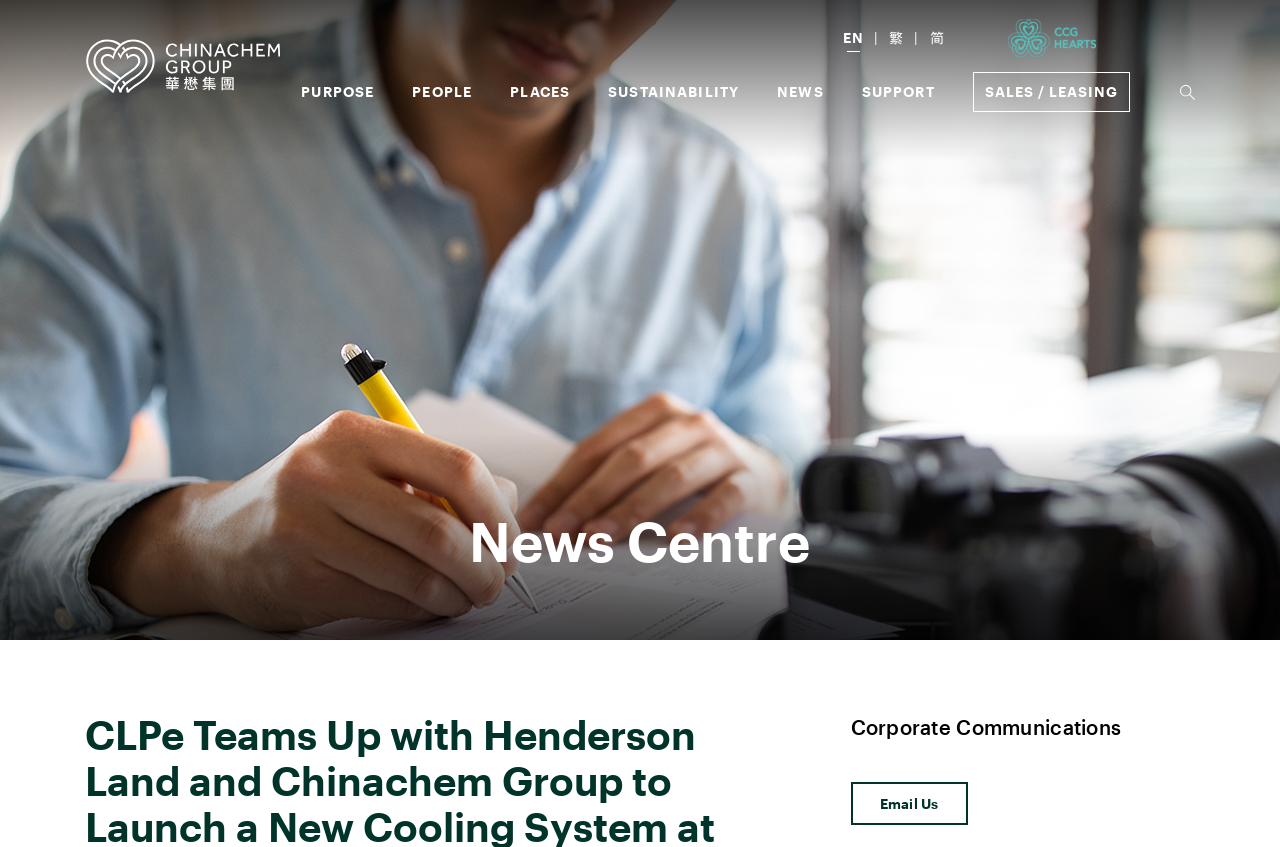Please answer the following question using a single word or phrase: 
What is the purpose of the button on the top right corner of the webpage?

SALES / LEASING